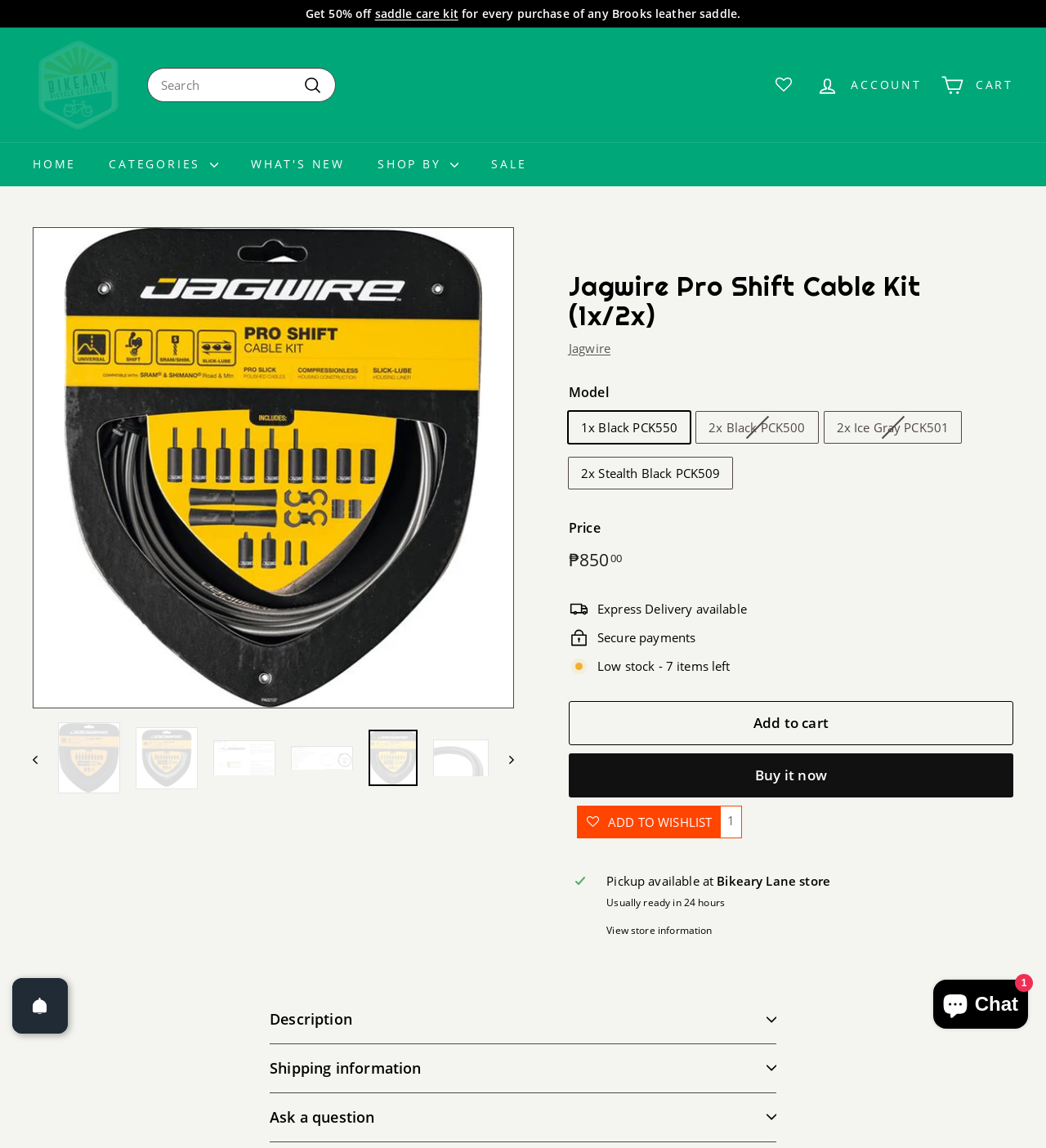What is the regular price of the product?
Please answer the question as detailed as possible.

I found the regular price by looking at the text 'Regular price ₱850.00' which is located below the product title.